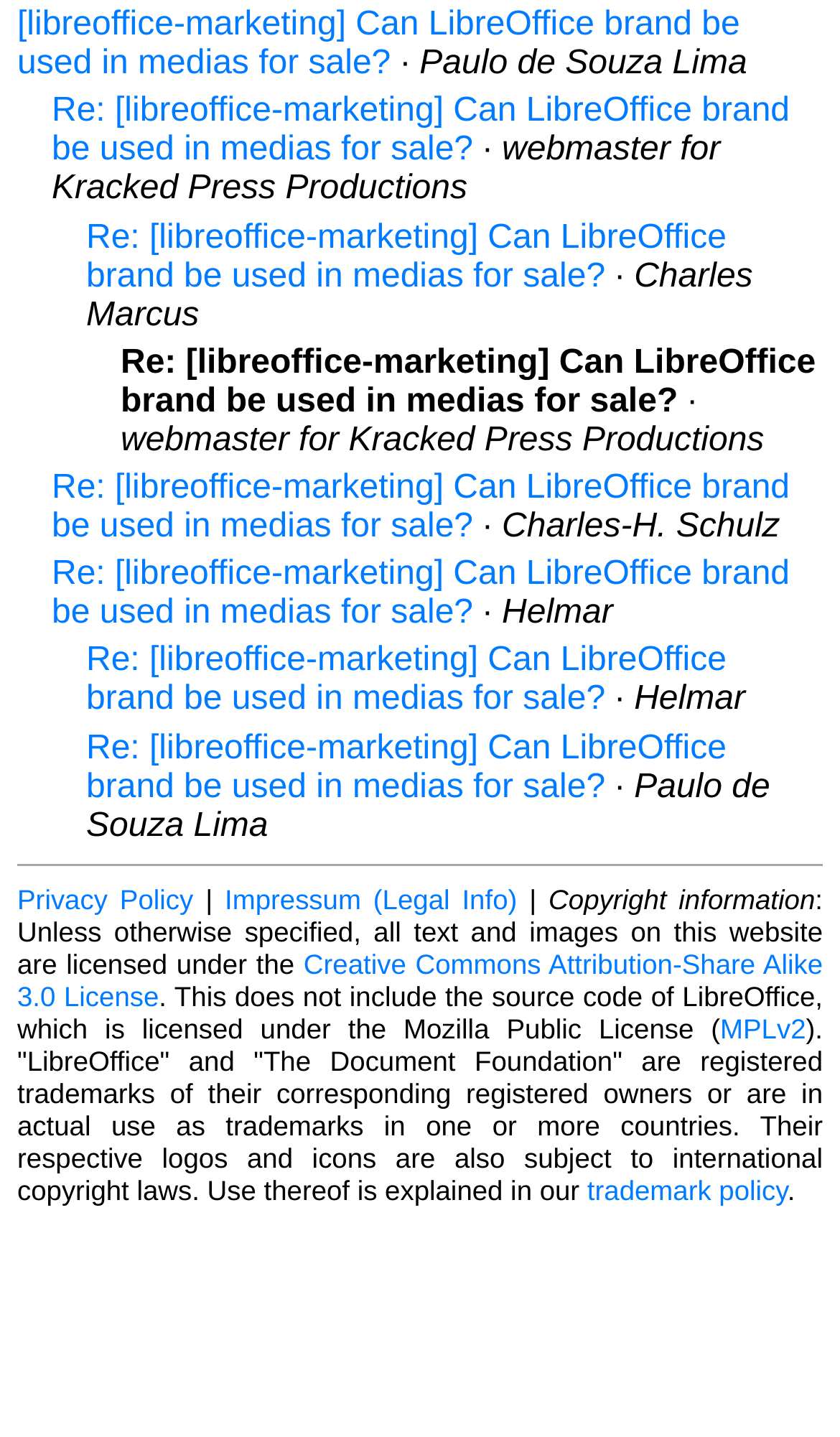Answer succinctly with a single word or phrase:
What is the policy related to trademarks explained in?

Trademark policy